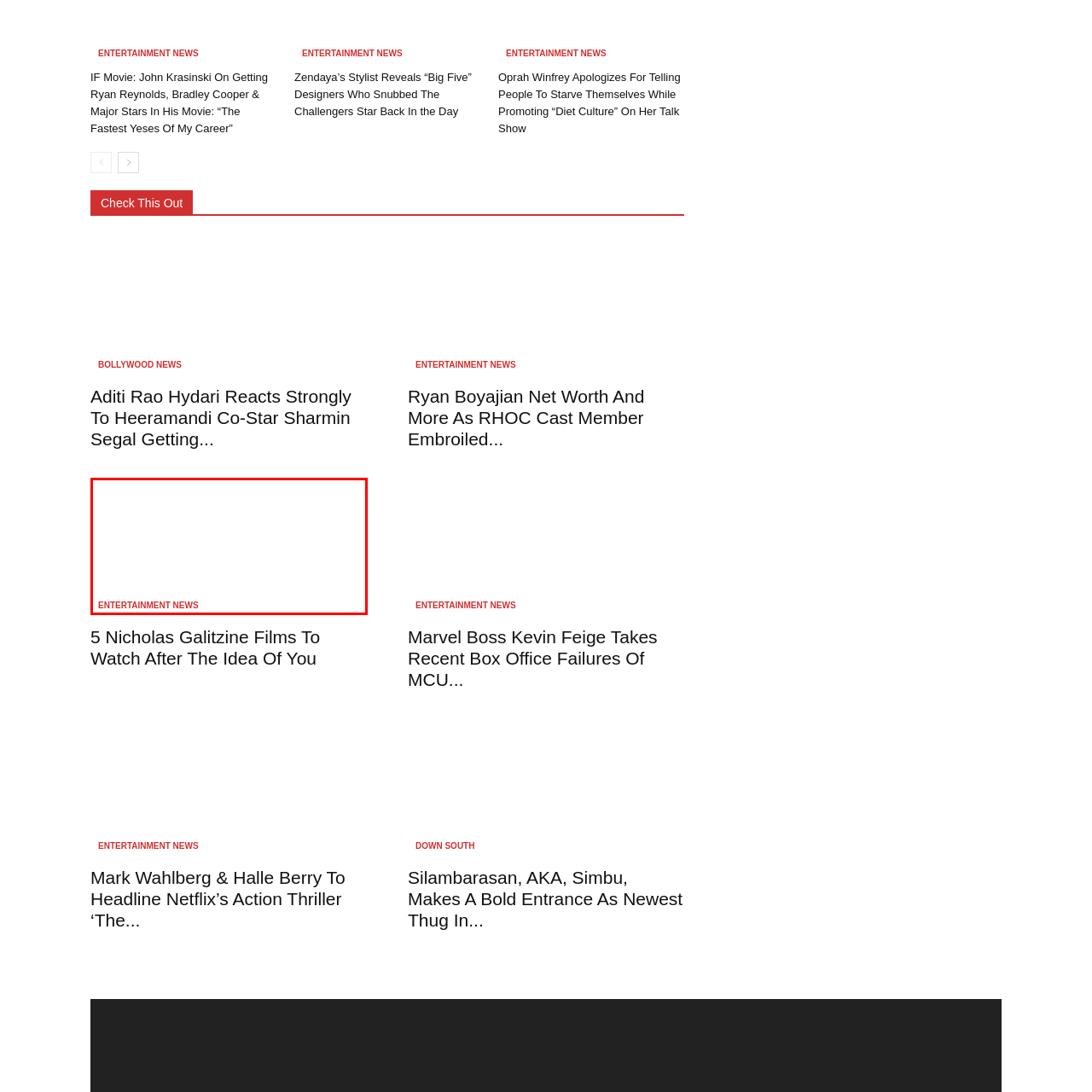Describe the scene captured within the highlighted red boundary in great detail.

The image is part of an article in the entertainment news section, focusing on the works and recent projects of Nicholas Galitzine. The associated heading suggests a discussion on films worth watching after enjoying Galitzine's performance in "The Idea of You." The image serves to visually enhance the article, drawing attention to the cinematic contributions of Nicholas Galitzine and encouraging readers to explore his filmography. This blend of visual and textual elements aims to engage fans and movie enthusiasts alike.